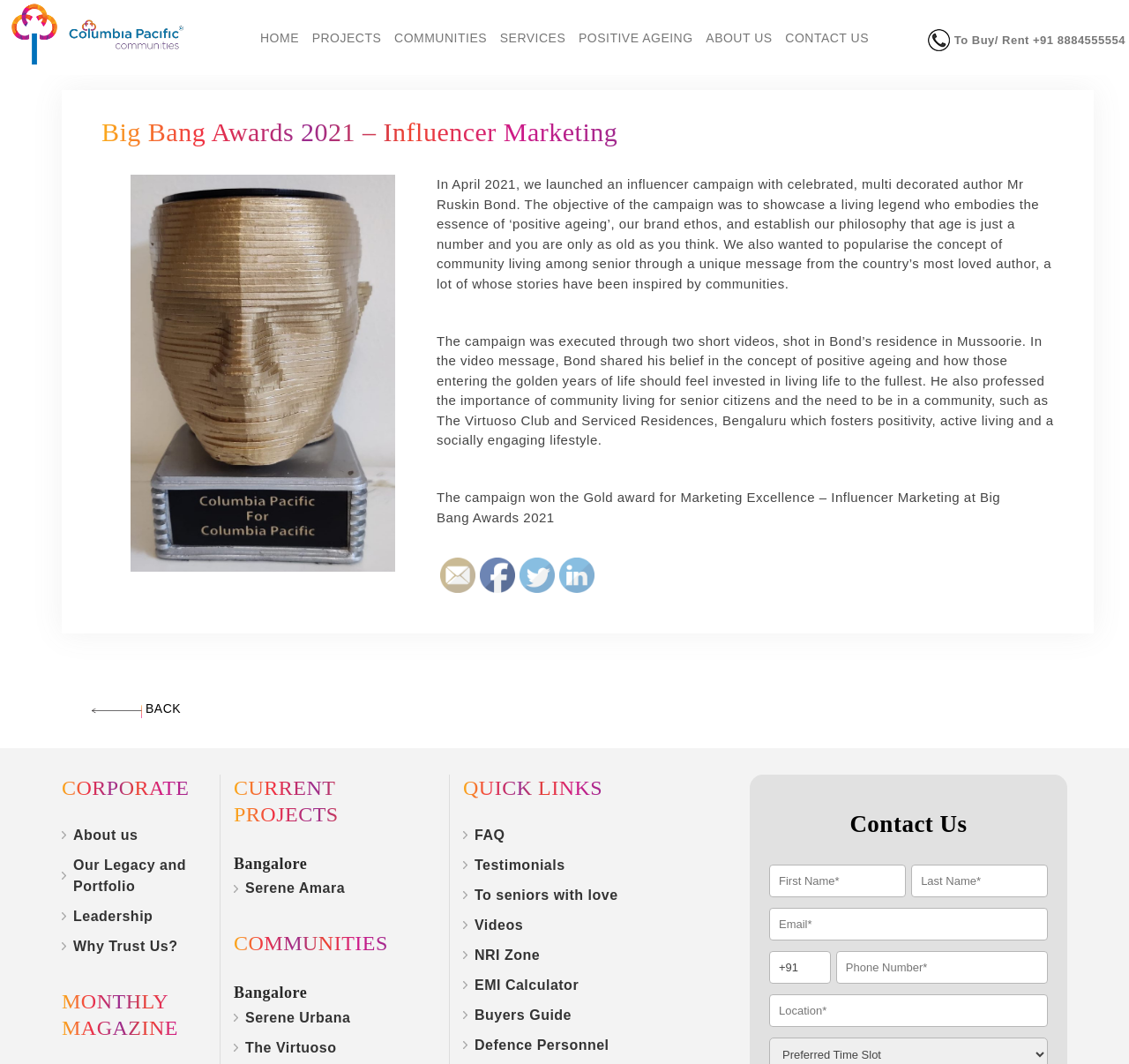Locate the bounding box coordinates for the element described below: "To seniors with love". The coordinates must be four float values between 0 and 1, formatted as [left, top, right, bottom].

[0.42, 0.834, 0.547, 0.848]